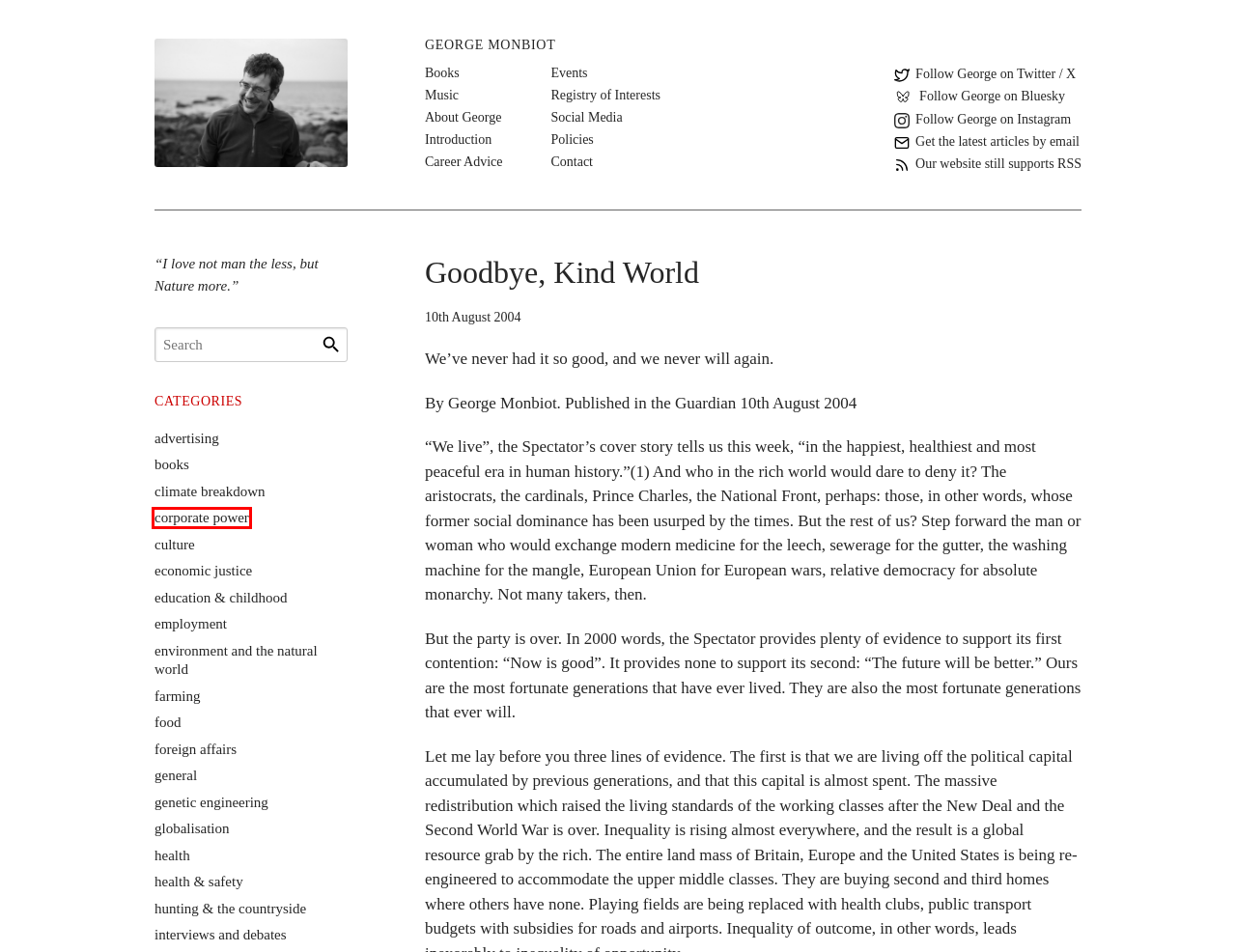Observe the provided screenshot of a webpage with a red bounding box around a specific UI element. Choose the webpage description that best fits the new webpage after you click on the highlighted element. These are your options:
A. employment – George Monbiot
B. hunting & the countryside – George Monbiot
C. health & safety – George Monbiot
D. Contact – George Monbiot
E. environment and the natural world – George Monbiot
F. corporate power – George Monbiot
G. Introduction – George Monbiot
H. farming – George Monbiot

F